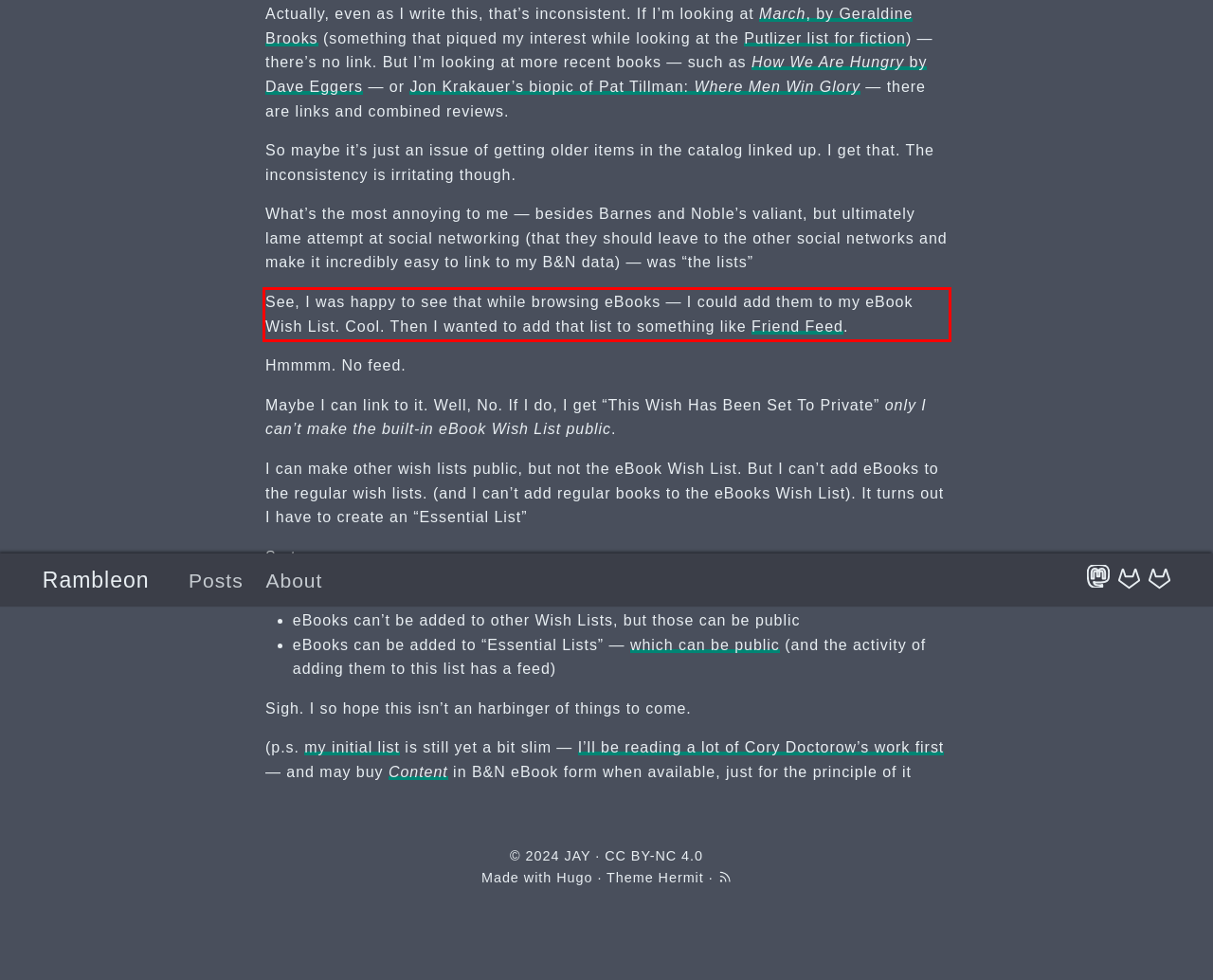You have a screenshot of a webpage with a UI element highlighted by a red bounding box. Use OCR to obtain the text within this highlighted area.

See, I was happy to see that while browsing eBooks — I could add them to my eBook Wish List. Cool. Then I wanted to add that list to something like Friend Feed.